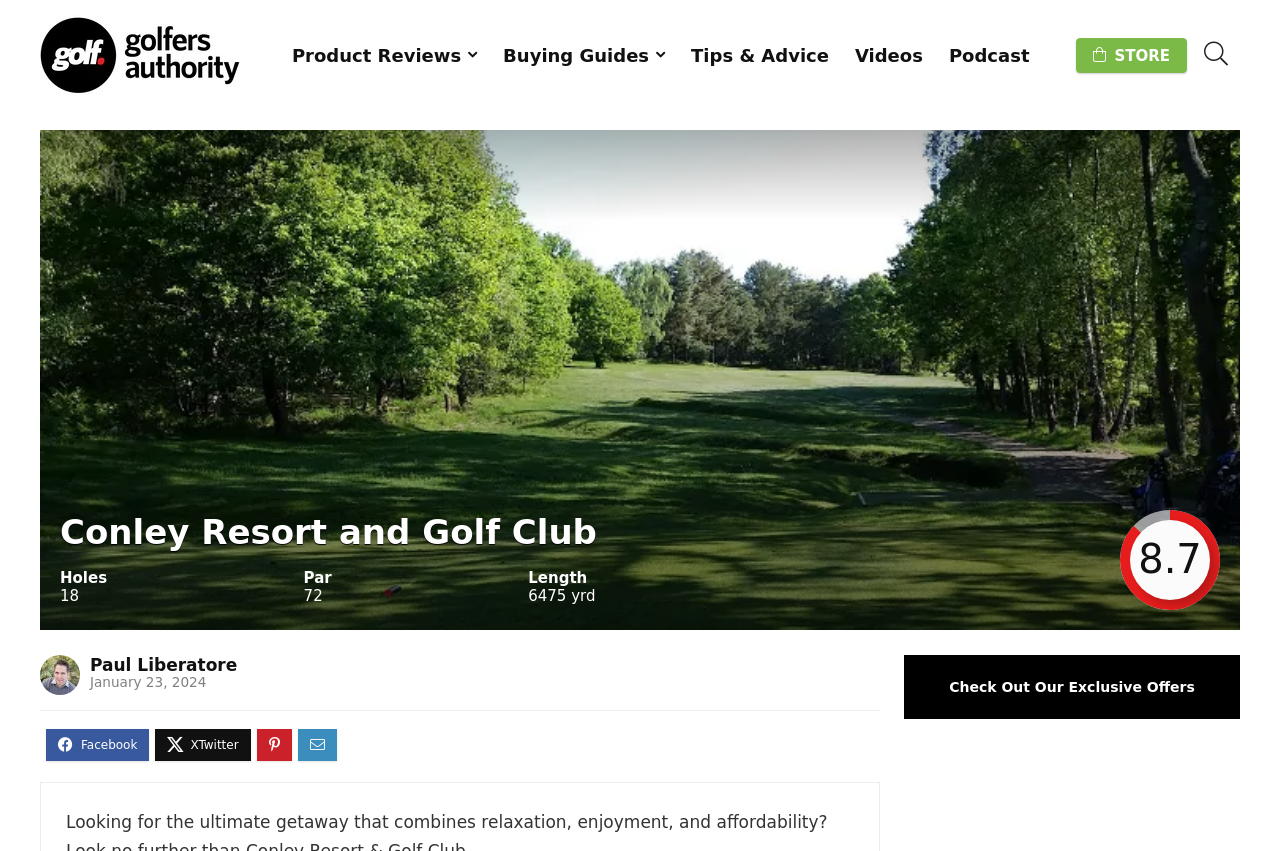Please find the bounding box coordinates of the element that must be clicked to perform the given instruction: "Read the review by Paul Liberatore". The coordinates should be four float numbers from 0 to 1, i.e., [left, top, right, bottom].

[0.031, 0.77, 0.062, 0.817]